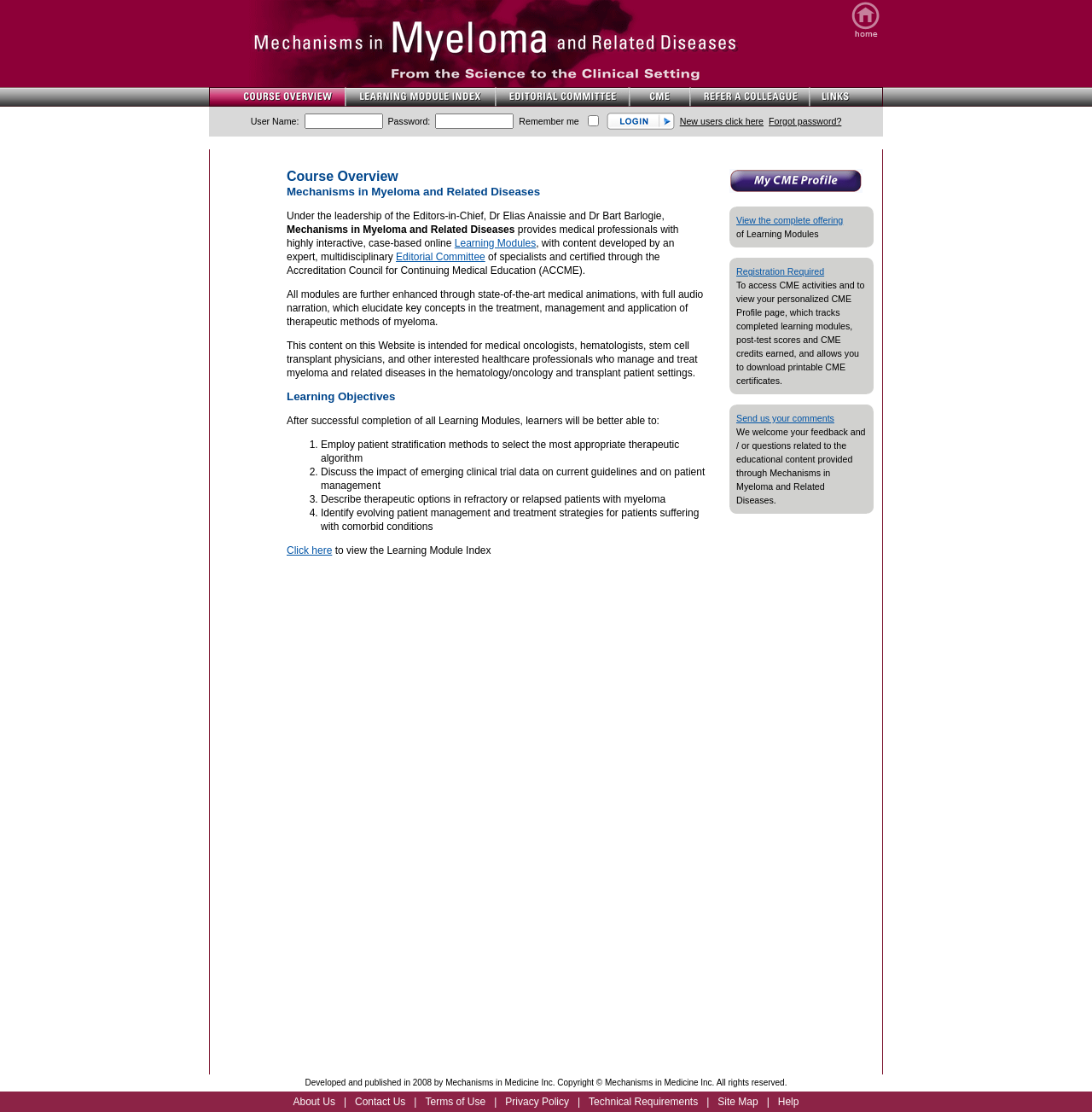Please provide a comprehensive answer to the question based on the screenshot: What is the format of the Learning Modules?

The Learning Modules are case-based online modules that are further enhanced through state-of-the-art medical animations, with full audio narration, which elucidate key concepts in the treatment, management, and application of therapeutic methods of myeloma.